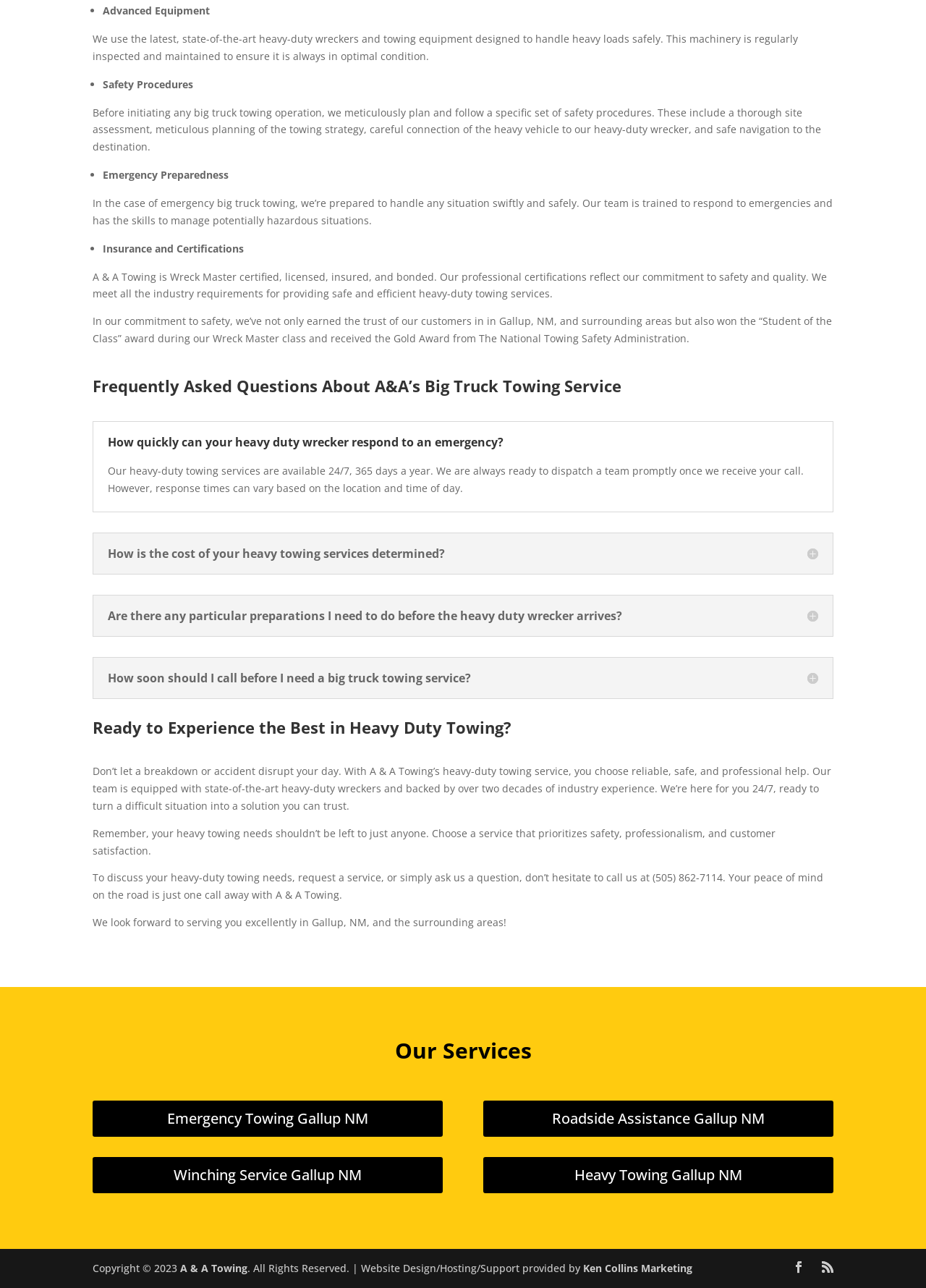Use a single word or phrase to answer the following:
What is the location served by A & A Towing?

Gallup, NM, and surrounding areas